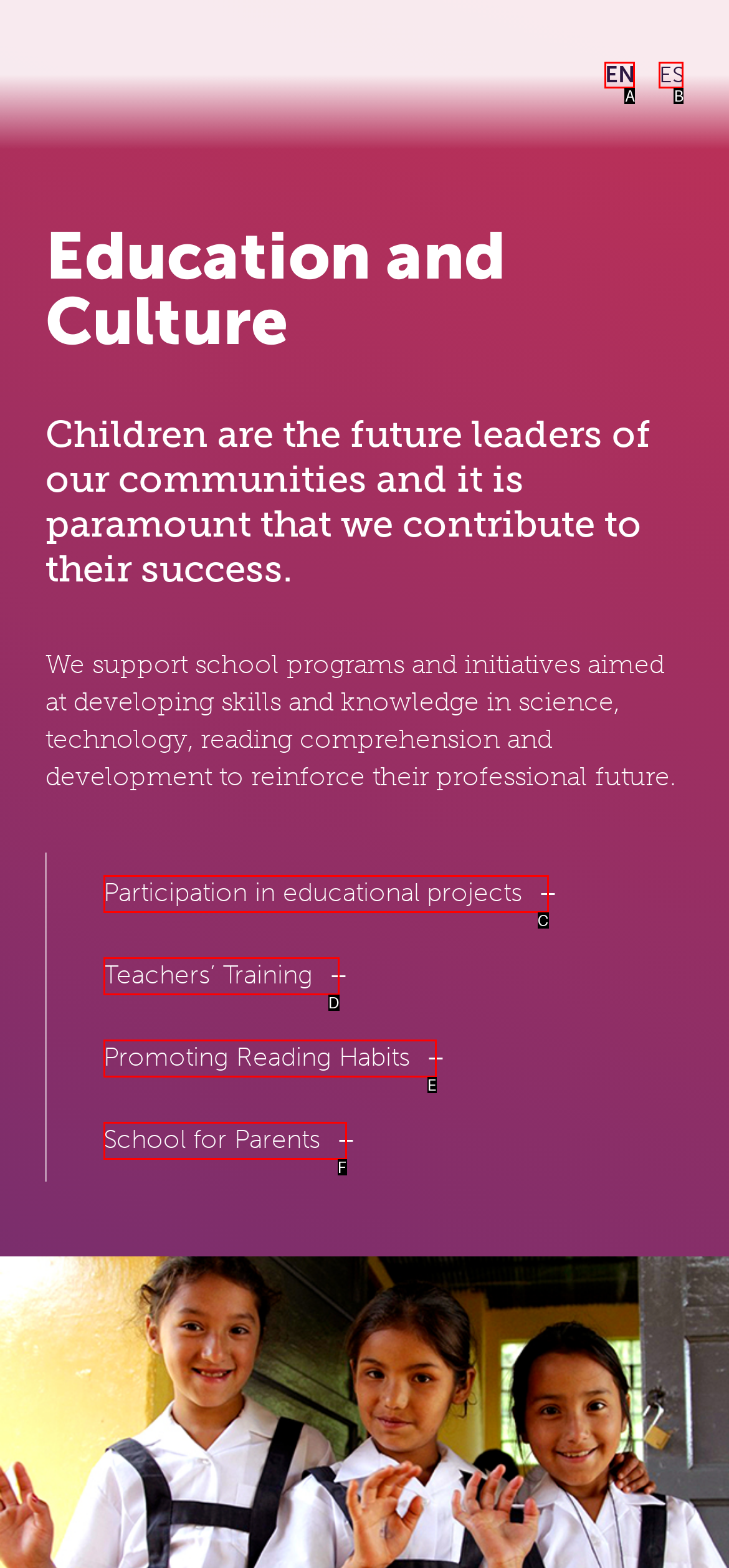Determine which option aligns with the description: Teachers’ Training. Provide the letter of the chosen option directly.

D